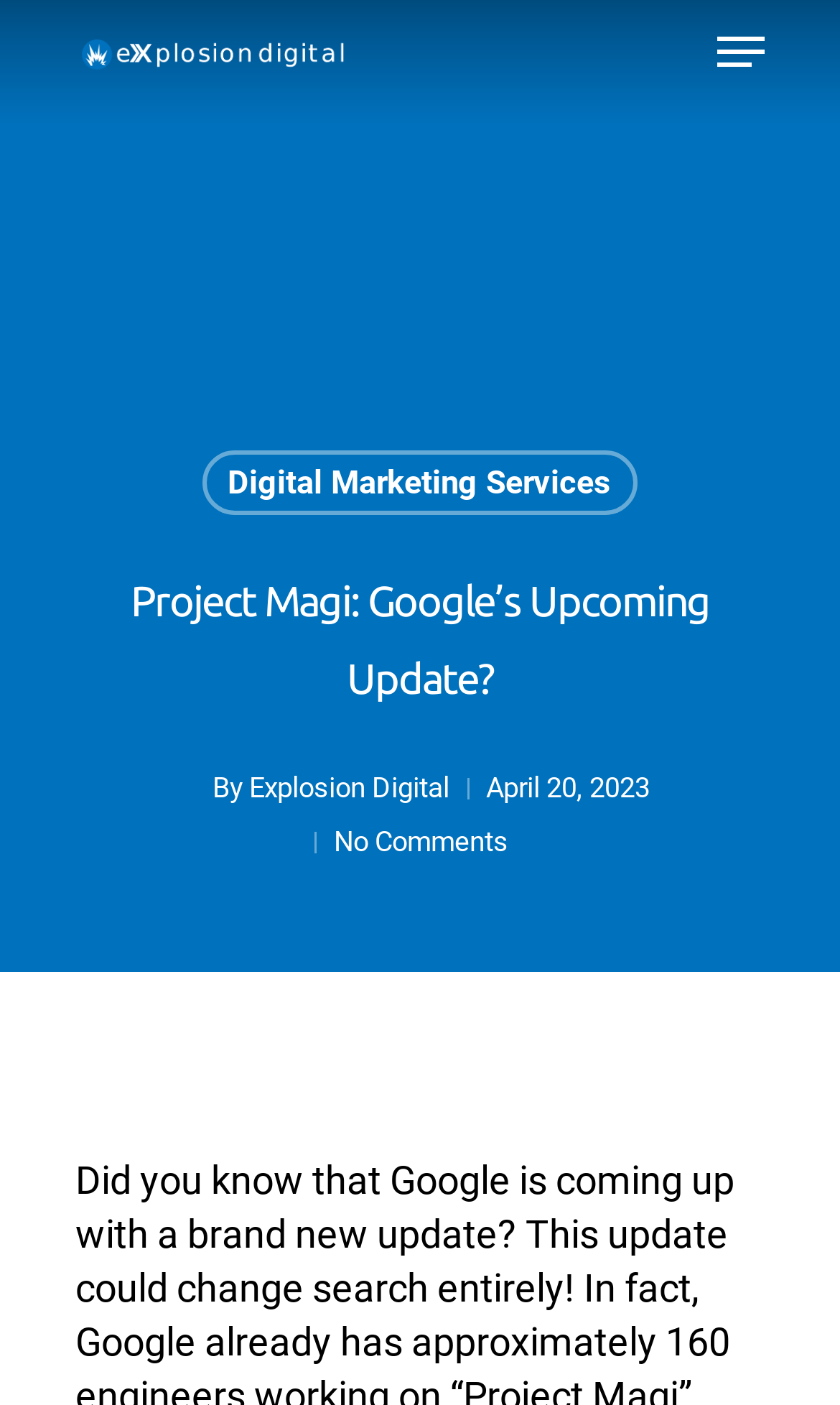Determine the bounding box for the UI element as described: "Digital Marketing Services". The coordinates should be represented as four float numbers between 0 and 1, formatted as [left, top, right, bottom].

[0.24, 0.321, 0.758, 0.367]